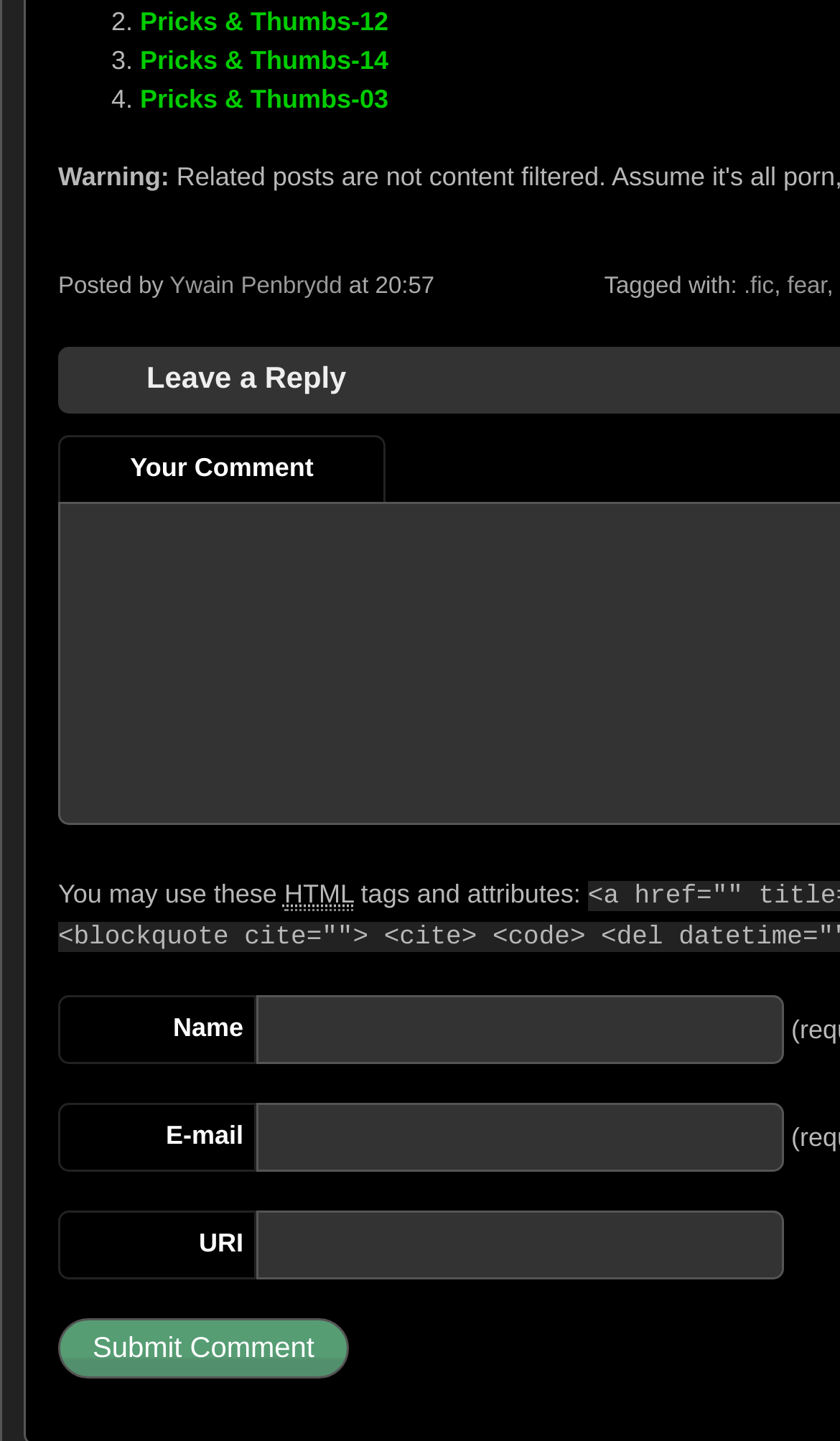Pinpoint the bounding box coordinates of the clickable element needed to complete the instruction: "Enter your name". The coordinates should be provided as four float numbers between 0 and 1: [left, top, right, bottom].

[0.305, 0.69, 0.933, 0.738]